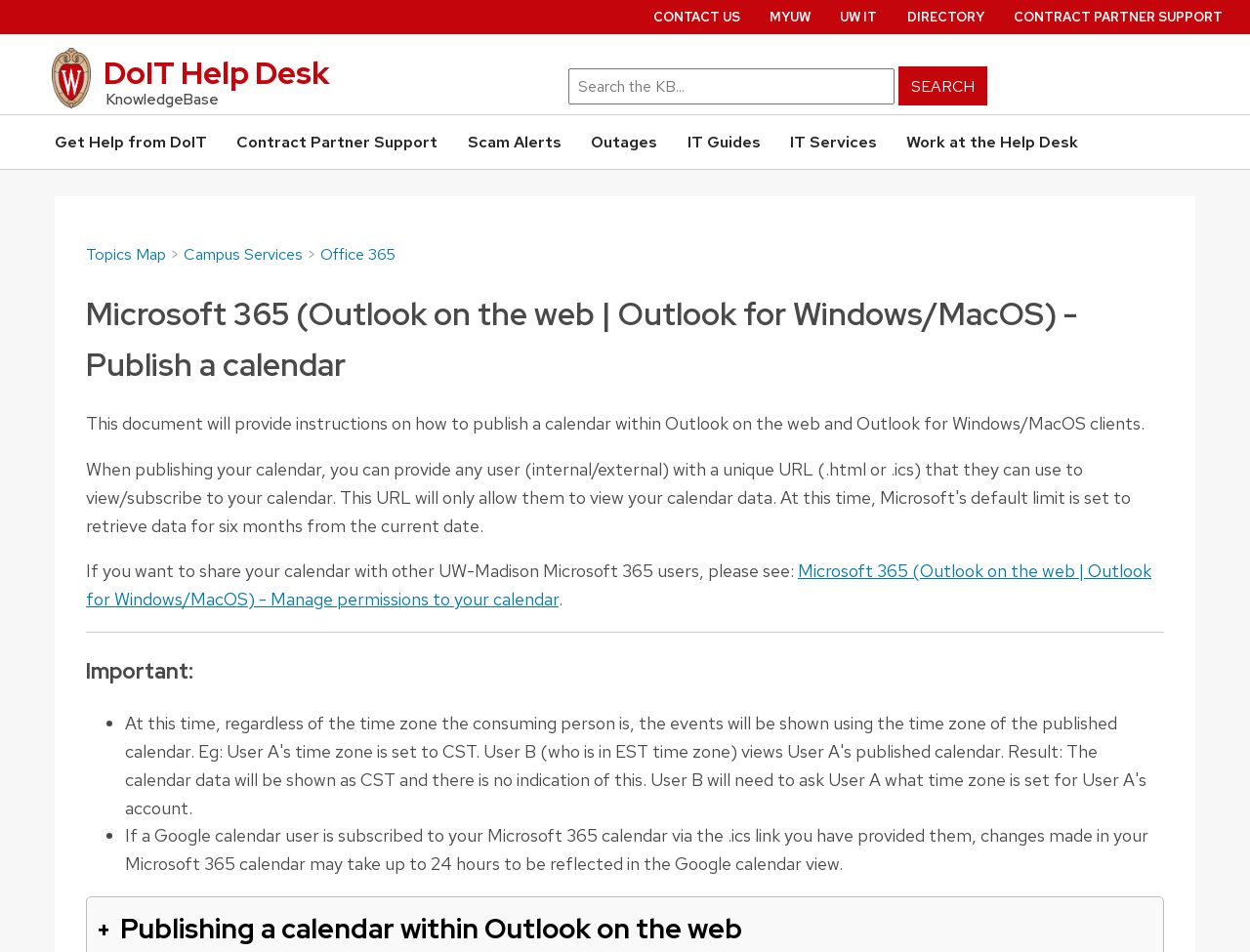Based on what you see in the screenshot, provide a thorough answer to this question: What type of support is provided by the 'Contract Partner Support' link?

Based on the webpage's content and the link's location, it appears that the 'Contract Partner Support' link provides IT-related support, possibly for contract partners or vendors working with the university.